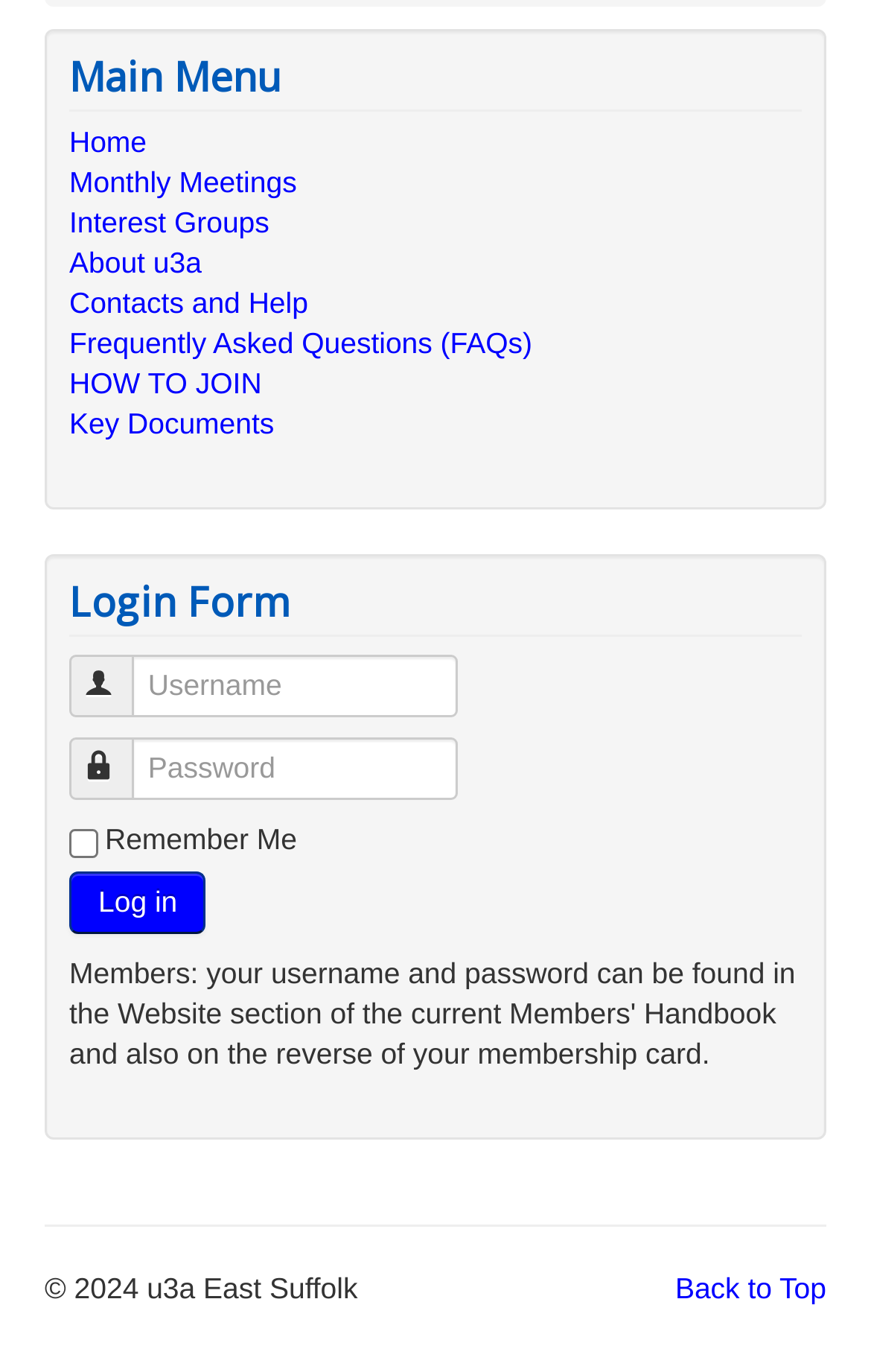What is the text of the copyright notice at the bottom of the page?
Analyze the image and deliver a detailed answer to the question.

I looked at the bottom of the page and found a StaticText element with the text '© 2024 u3a East Suffolk', which appears to be a copyright notice.